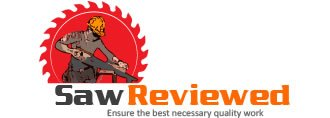Please analyze the image and give a detailed answer to the question:
What is the shape of the backdrop in the logo?

The logo of 'Saw Reviewed' features a worker actively using a saw against a backdrop designed to resemble a circular saw blade. The shape of the backdrop is circular, which is a nod to the circular saw blade, emphasizing the focus on quality and craftsmanship.